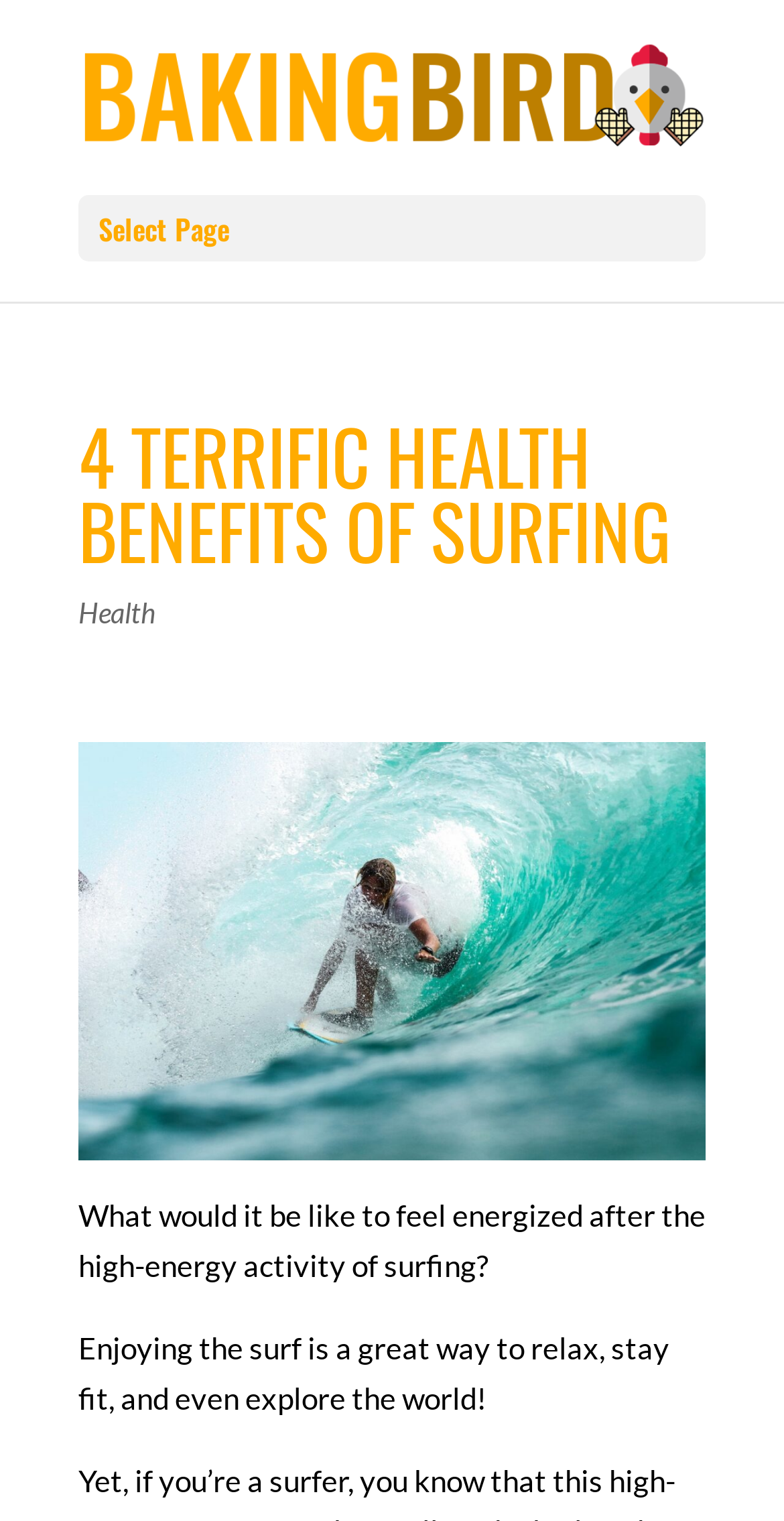Can you give a detailed response to the following question using the information from the image? Is the webpage about a specific product?

I examined the webpage content and did not find any information about a specific product, such as a product name, price, or description, which suggests that the webpage is not about a specific product.